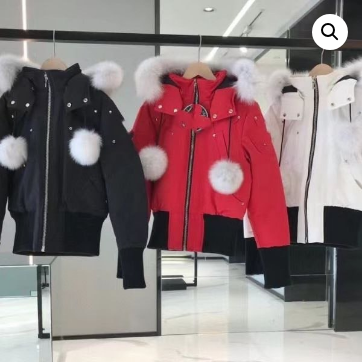Kindly respond to the following question with a single word or a brief phrase: 
How many jackets are displayed in the image?

Three